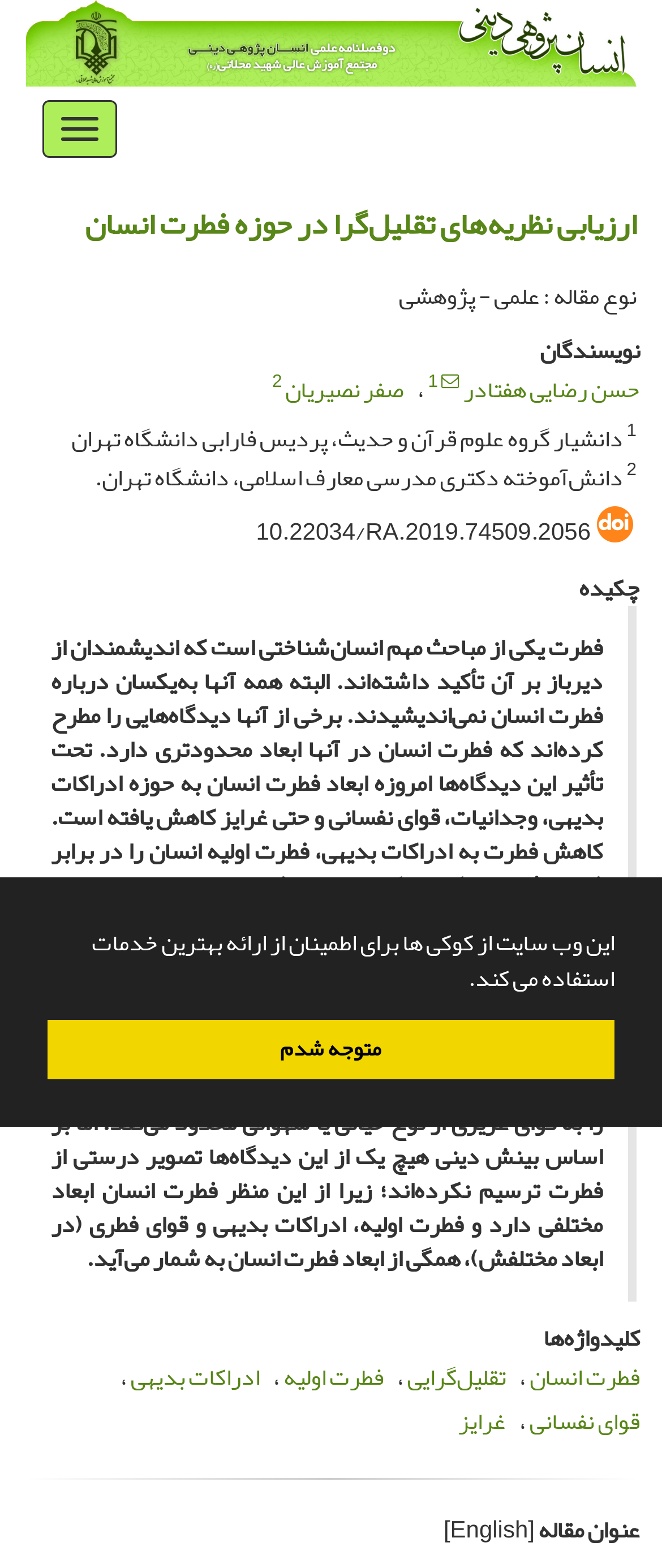Provide a thorough description of this webpage.

This webpage appears to be a scholarly article about human nature, with a focus on the concept of "fitrah" (human nature) in Islamic philosophy. The page is divided into several sections, with a prominent header at the top that reads "ارزیابی نظریه‌های تقلیل‌گرا در حوزه فطرت انسان" (Assessing Reductionist Theories in the Realm of Human Nature).

Below the header, there is a navigation button on the top left, followed by a horizontal image that spans almost the entire width of the page. The image is not described, but it may be a logo or a decorative element.

The main content of the page is divided into several sections. The first section appears to be a abstract or summary of the article, which discusses the concept of fitrah and its various interpretations. The text is written in a formal and academic tone, with references to different philosophical perspectives on human nature.

Below the abstract, there is a section that lists the authors of the article, along with their affiliations and credentials. The authors' names are listed in a superscript format, with links to their profiles or other relevant information.

The next section appears to be the main body of the article, which is divided into several paragraphs of text. The text is written in a formal and academic tone, with references to various philosophical and religious concepts. The article discusses the concept of fitrah in detail, exploring its different dimensions and interpretations.

Throughout the article, there are several links to keywords and concepts, which may lead to other relevant articles or resources. The page also includes a section that lists the keywords and tags associated with the article.

At the bottom of the page, there is a horizontal separator line, followed by a section that lists the title of the article in English. The page also includes a cookie consent message at the top, which informs users about the use of cookies on the website.